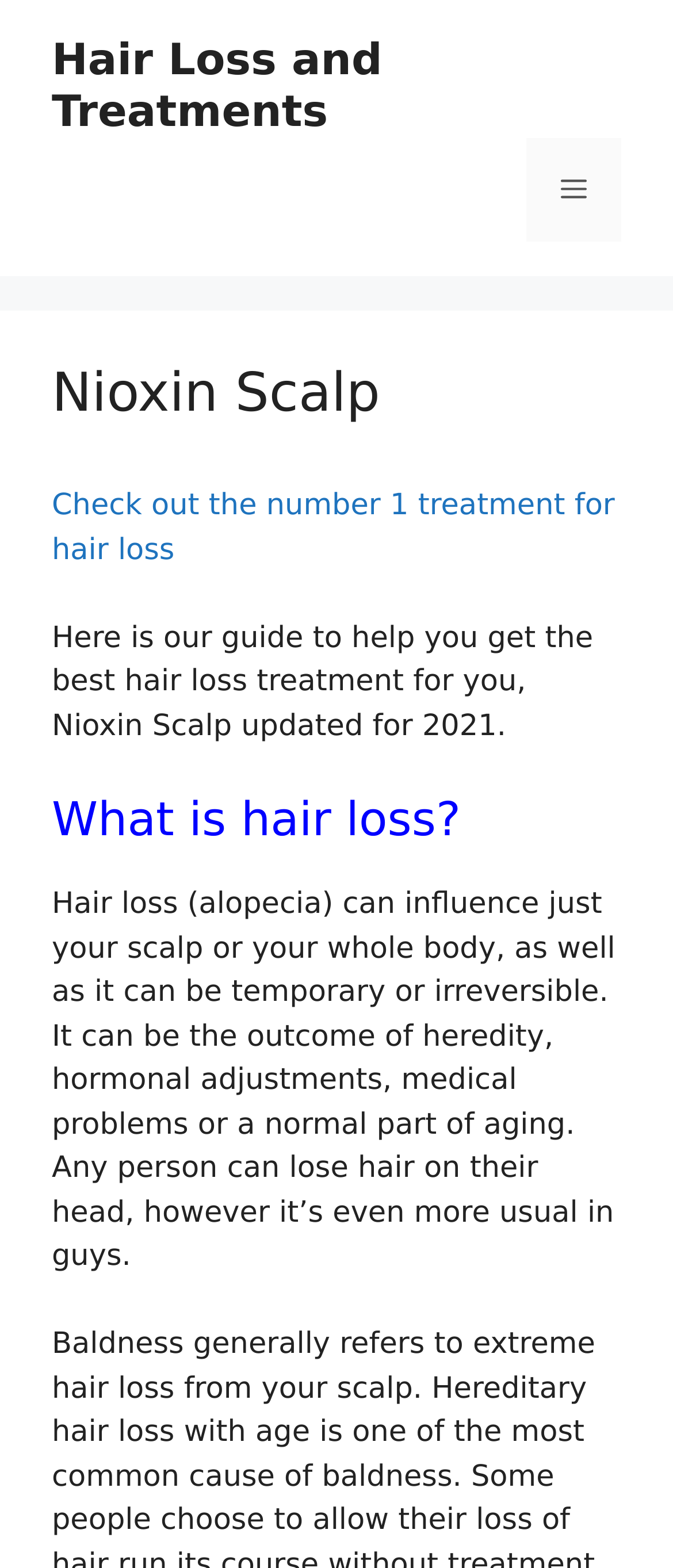What is the purpose of the guide on this webpage?
Refer to the image and give a detailed answer to the query.

The purpose of the guide is to assist users in finding the best hair loss treatment, as stated in the text 'Here is our guide to help you get the best hair loss treatment for you, Nioxin Scalp updated for 2021.'